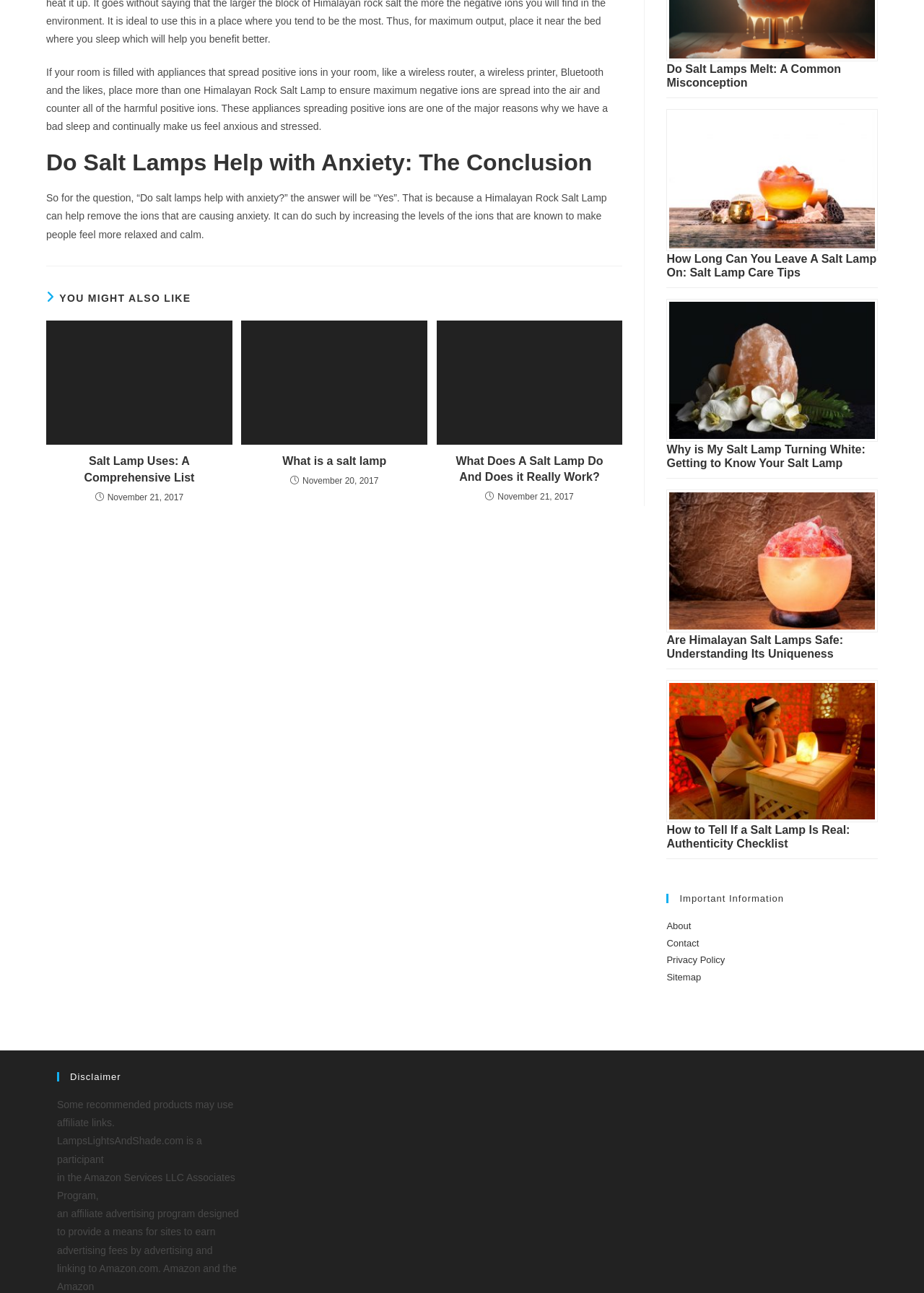Can you give a comprehensive explanation to the question given the content of the image?
When was the article 'What Does A Salt Lamp Do And Does it Really Work?' published?

The article 'What Does A Salt Lamp Do And Does it Really Work?' was published on November 21, 2017, as indicated by the timestamp next to the article title.